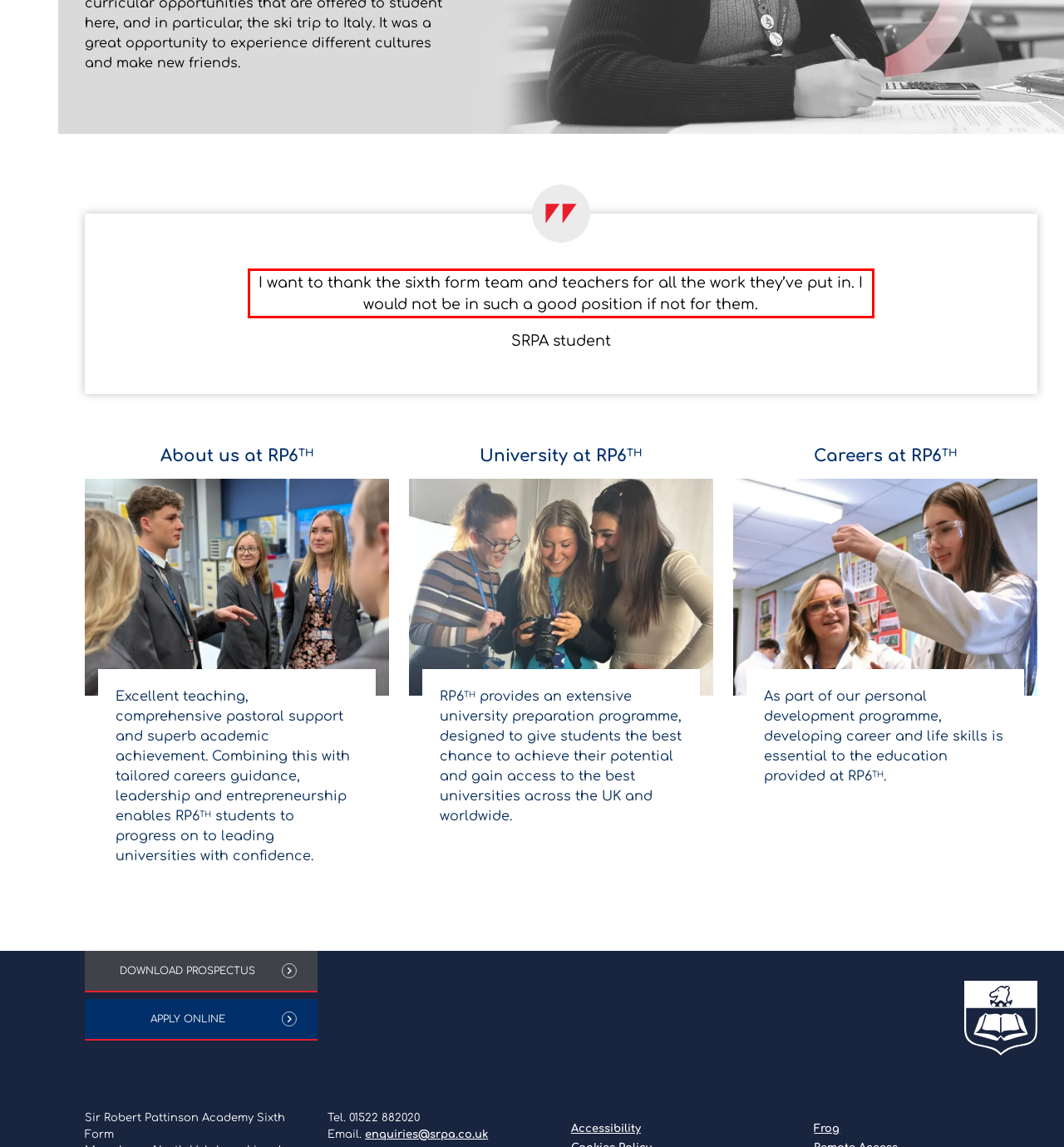Given a screenshot of a webpage with a red bounding box, extract the text content from the UI element inside the red bounding box.

I want to thank the sixth form team and teachers for all the work they’ve put in. I would not be in such a good position if not for them.